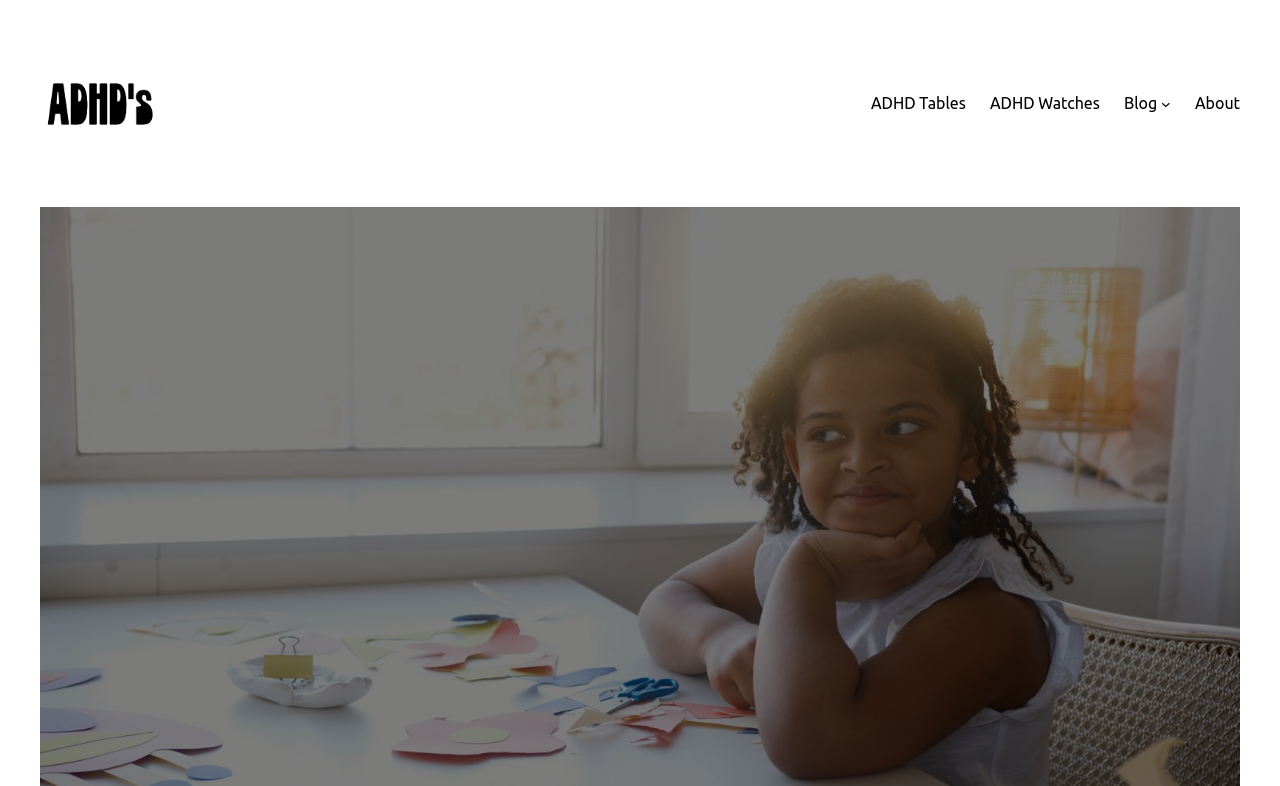Is the 'Blog submenu' button expanded?
Based on the image, answer the question with as much detail as possible.

The 'Blog submenu' button has an attribute 'expanded' set to 'False', indicating that it is not currently expanded.